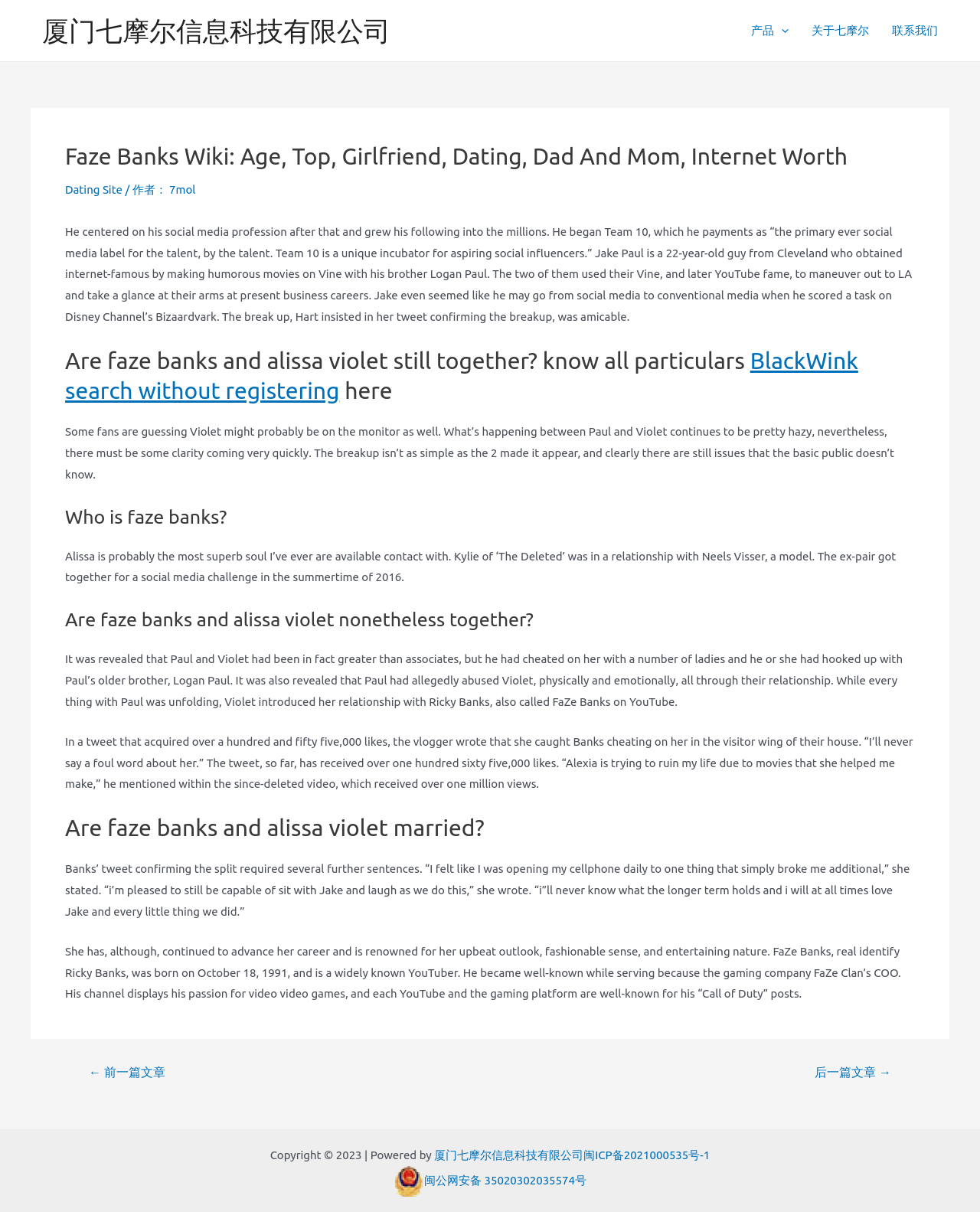Locate the bounding box coordinates of the clickable area needed to fulfill the instruction: "Go to the previous article".

[0.072, 0.88, 0.187, 0.89]